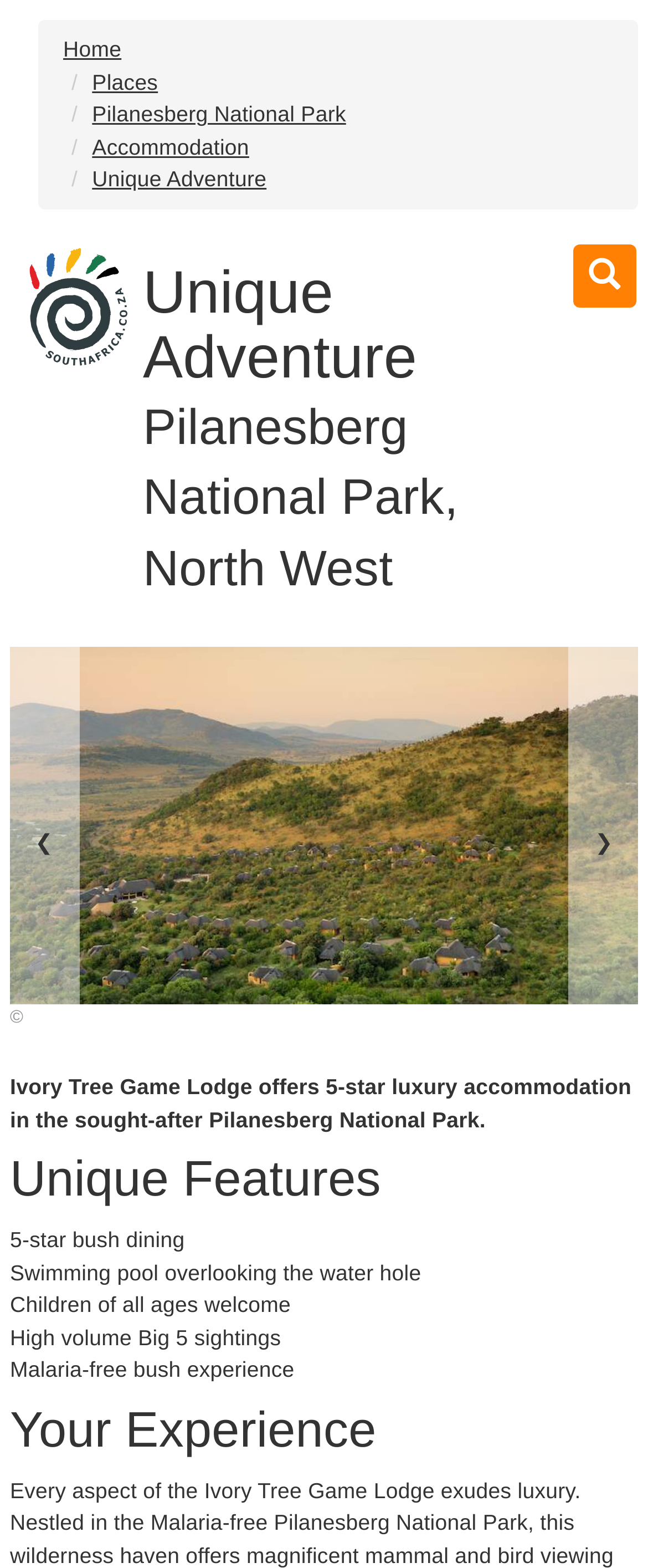Show the bounding box coordinates for the element that needs to be clicked to execute the following instruction: "navigate to previous page". Provide the coordinates in the form of four float numbers between 0 and 1, i.e., [left, top, right, bottom].

[0.013, 0.412, 0.123, 0.664]